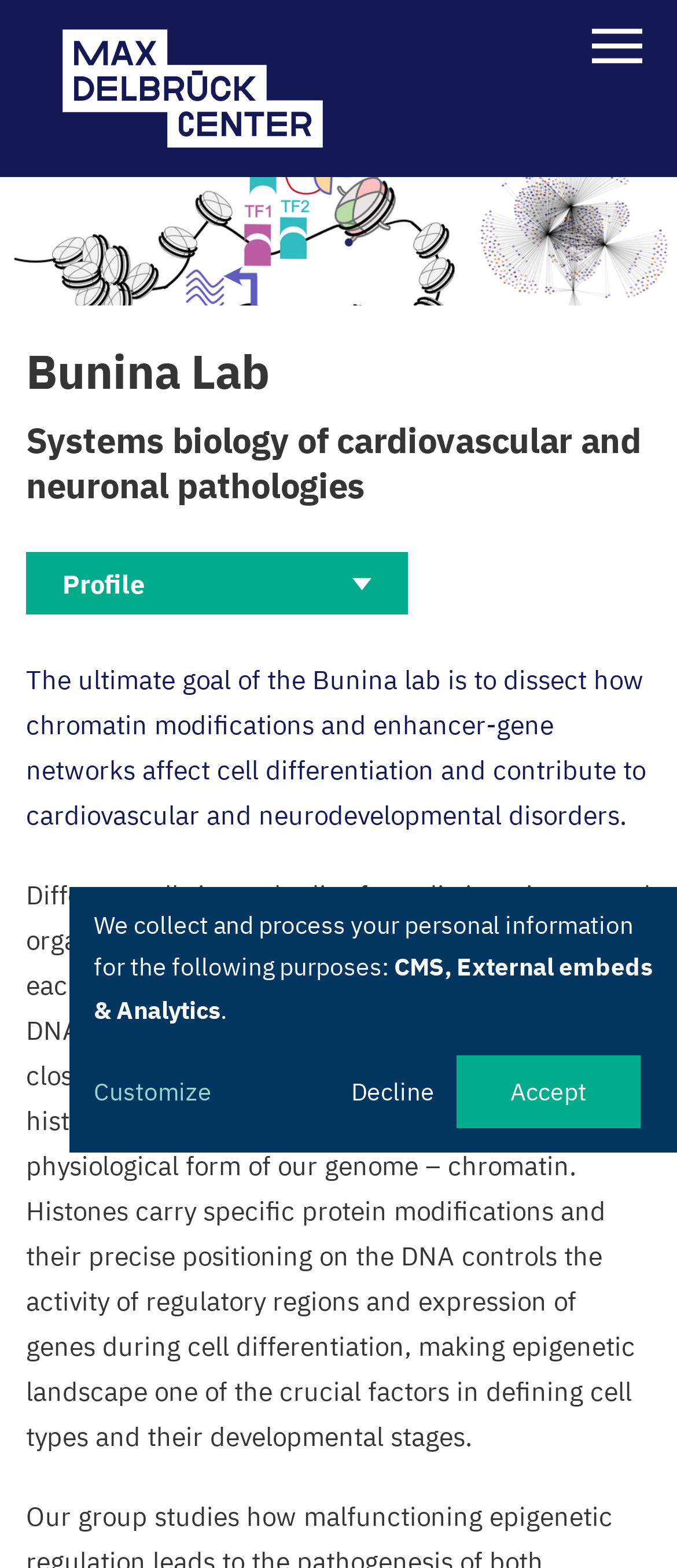What is the name of the center?
Answer the question with a detailed and thorough explanation.

I found the answer by looking at the link element with the text 'Max Delbrück Center Max Delbrück Center' which is a part of the navigation element.